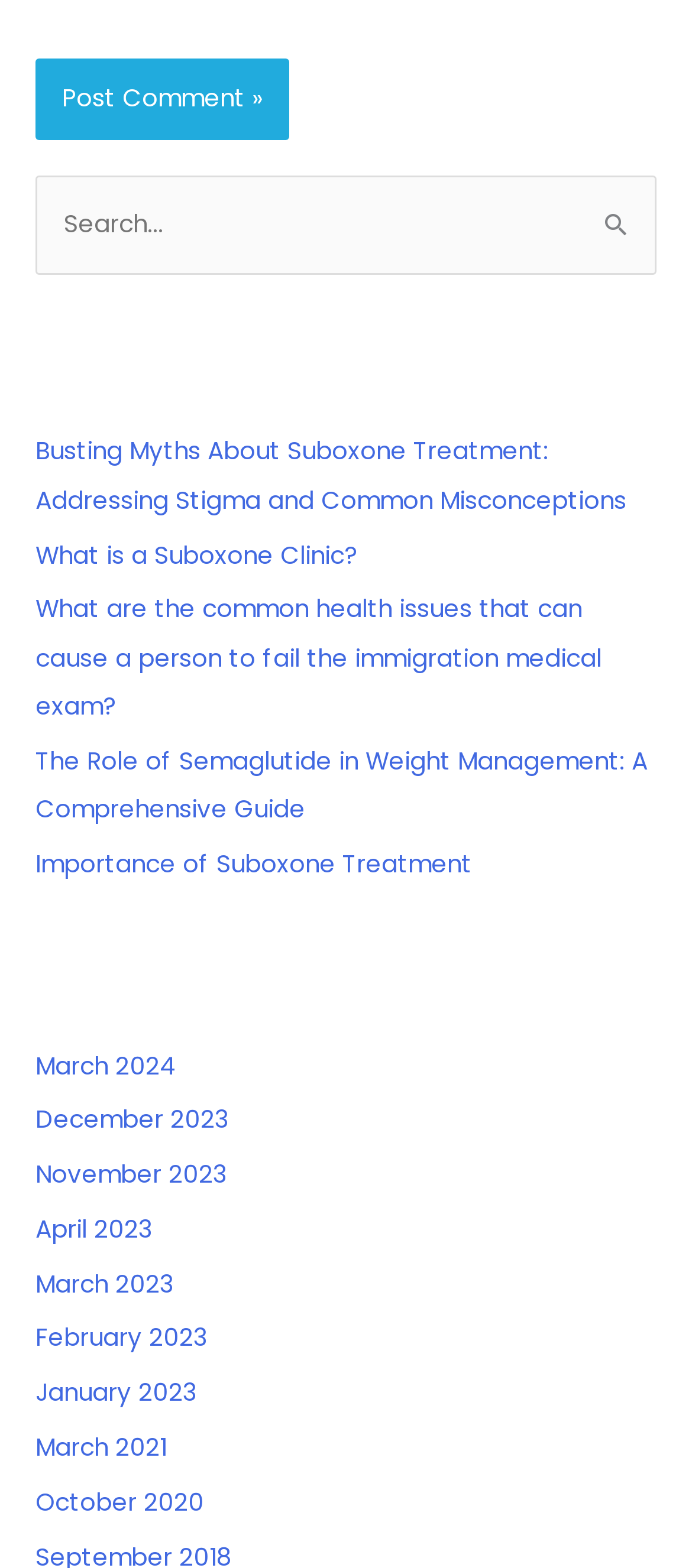Find the bounding box coordinates of the area to click in order to follow the instruction: "View archives from March 2024".

[0.051, 0.669, 0.256, 0.69]